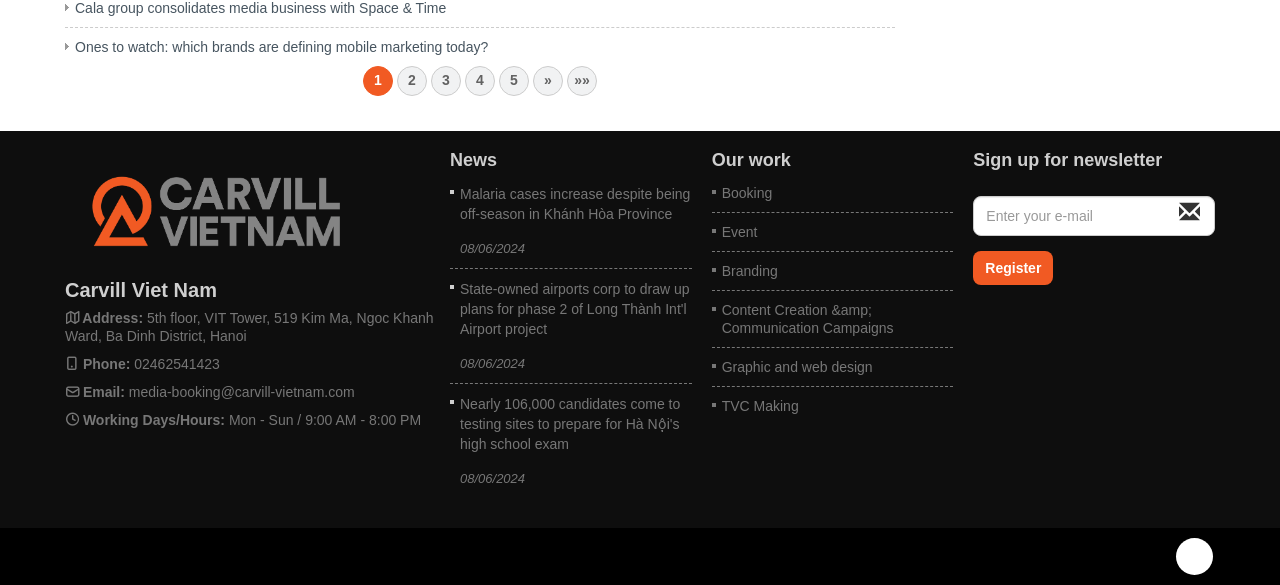Pinpoint the bounding box coordinates of the area that should be clicked to complete the following instruction: "Click the 'support@babyzgift.com' link". The coordinates must be given as four float numbers between 0 and 1, i.e., [left, top, right, bottom].

None